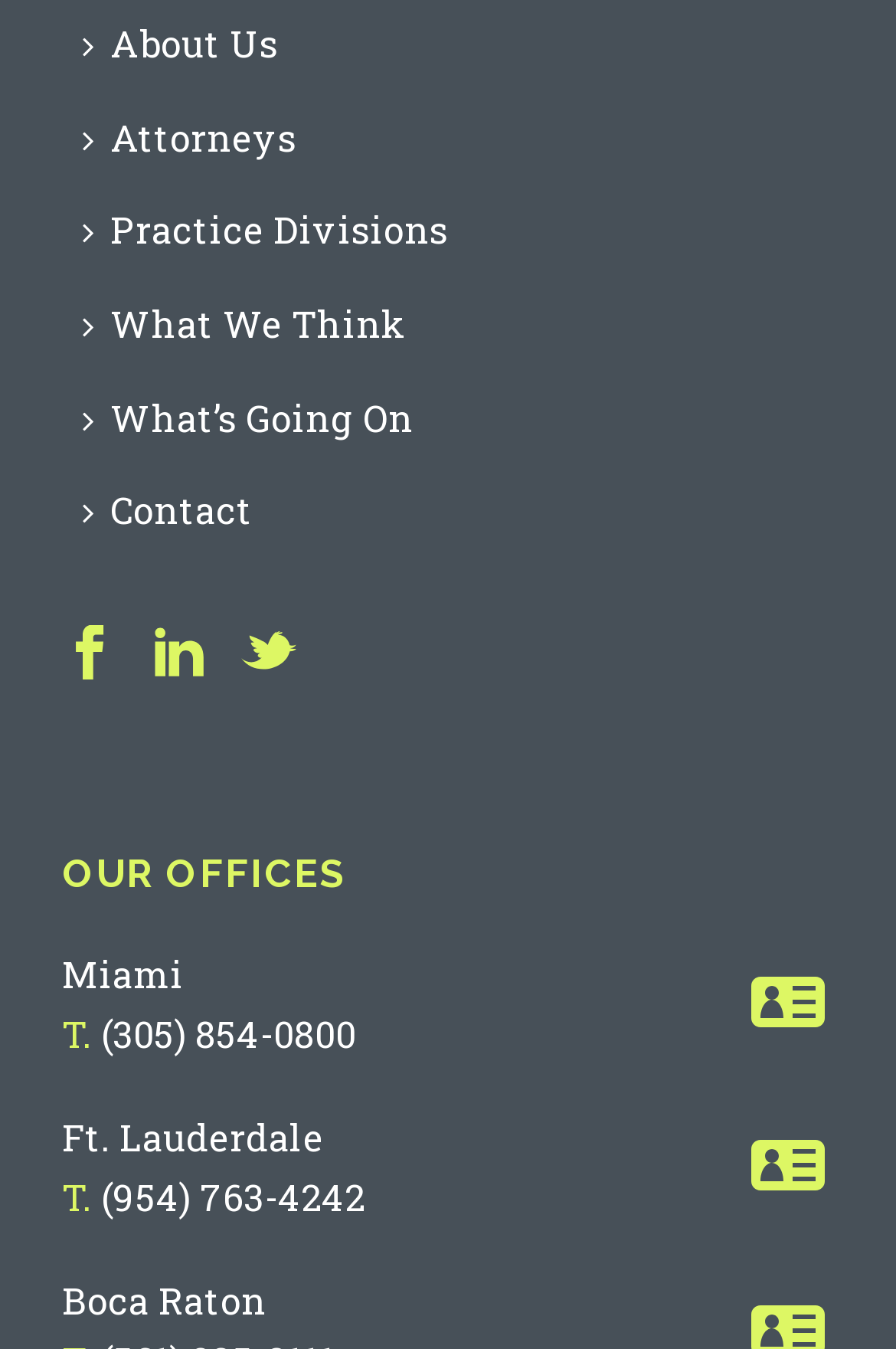Determine the bounding box coordinates of the region to click in order to accomplish the following instruction: "Call Ft. Lauderdale office". Provide the coordinates as four float numbers between 0 and 1, specifically [left, top, right, bottom].

[0.113, 0.868, 0.407, 0.904]